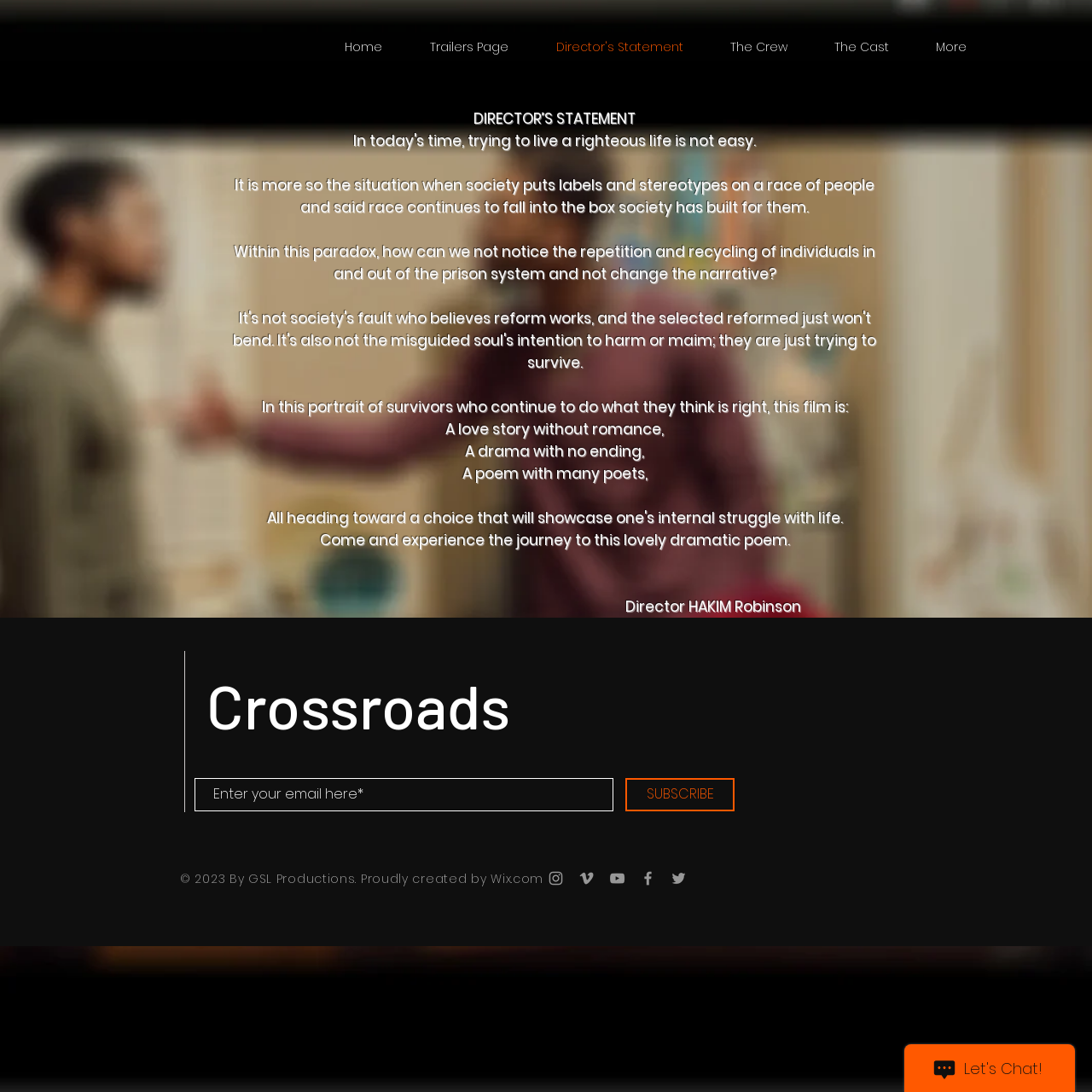What social media platforms are linked at the bottom of the page?
Based on the image, provide a one-word or brief-phrase response.

Instagram, Vimeo, YouTube, Facebook, Twitter